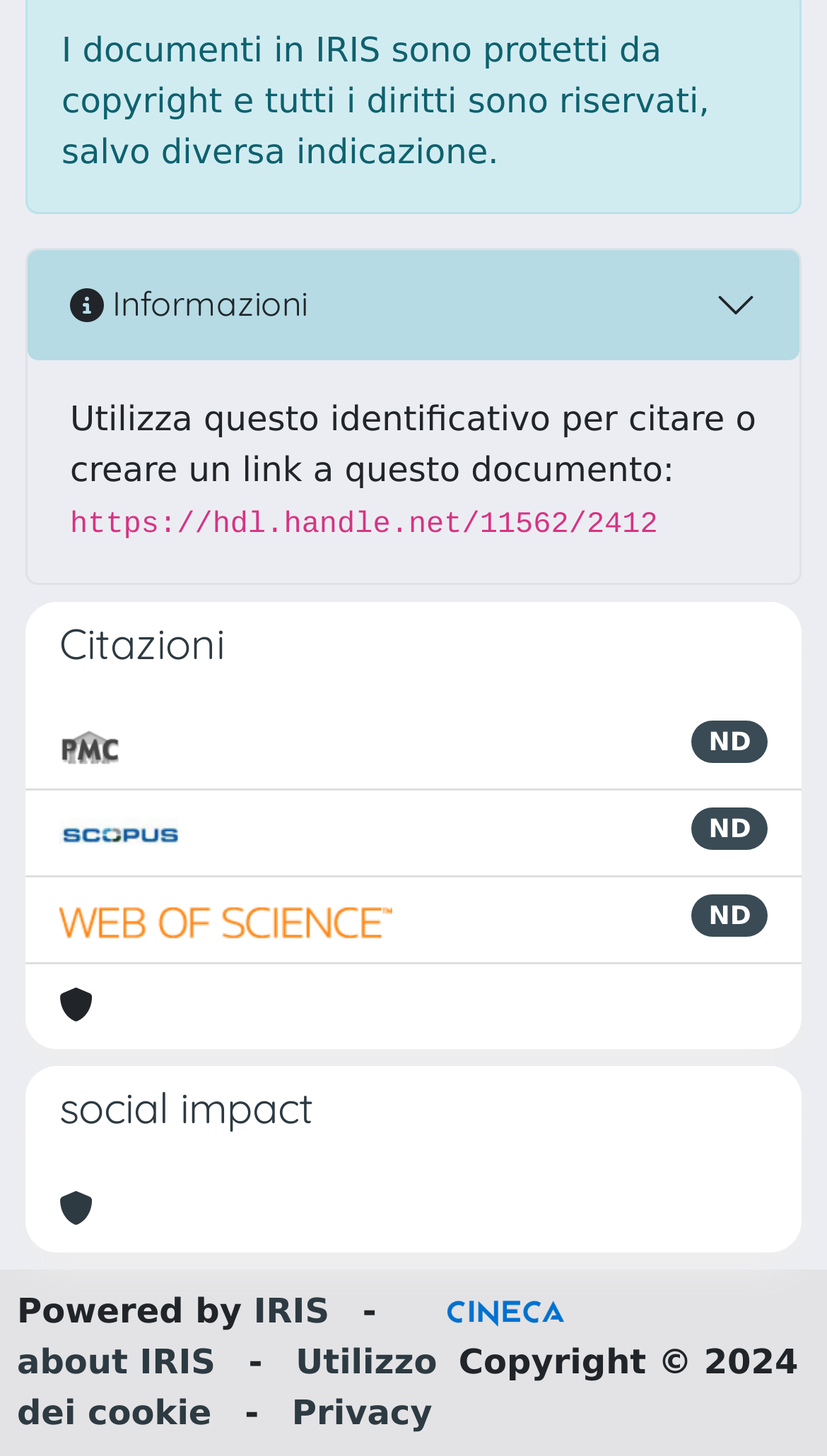Locate the bounding box coordinates of the clickable region to complete the following instruction: "Click social impact heading."

[0.072, 0.744, 0.928, 0.779]